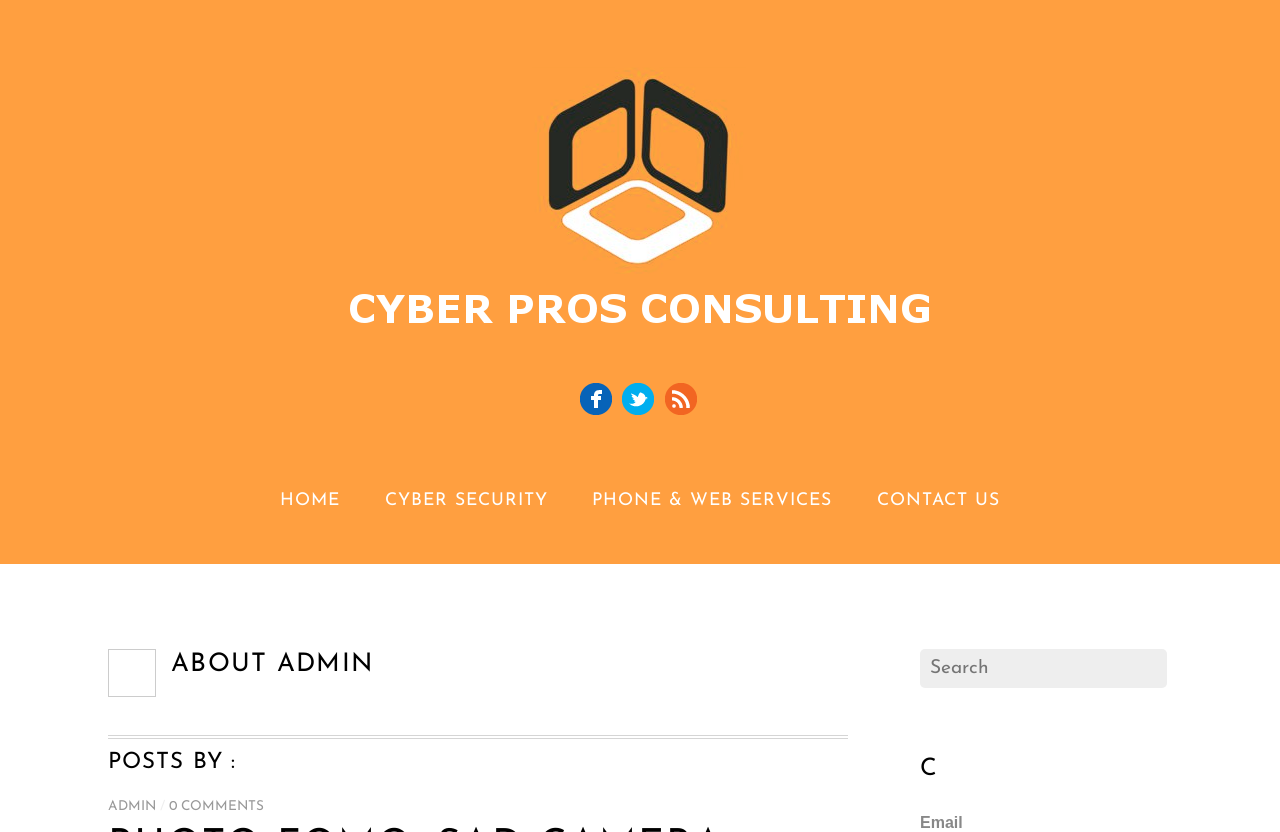Provide the bounding box for the UI element matching this description: "alt="Facebook"".

[0.453, 0.468, 0.478, 0.488]